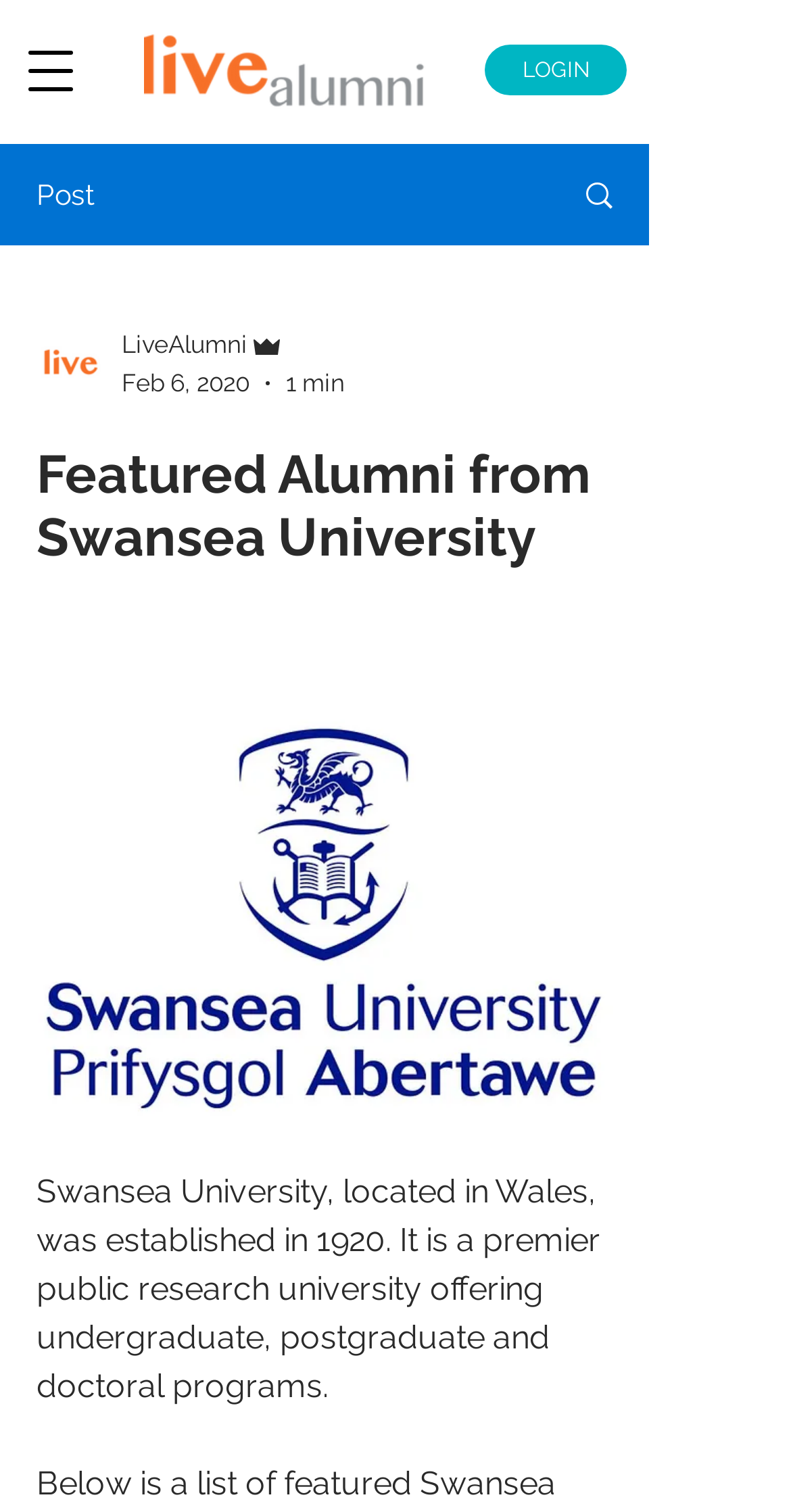What is the estimated reading time of the article?
Observe the image and answer the question with a one-word or short phrase response.

1 min